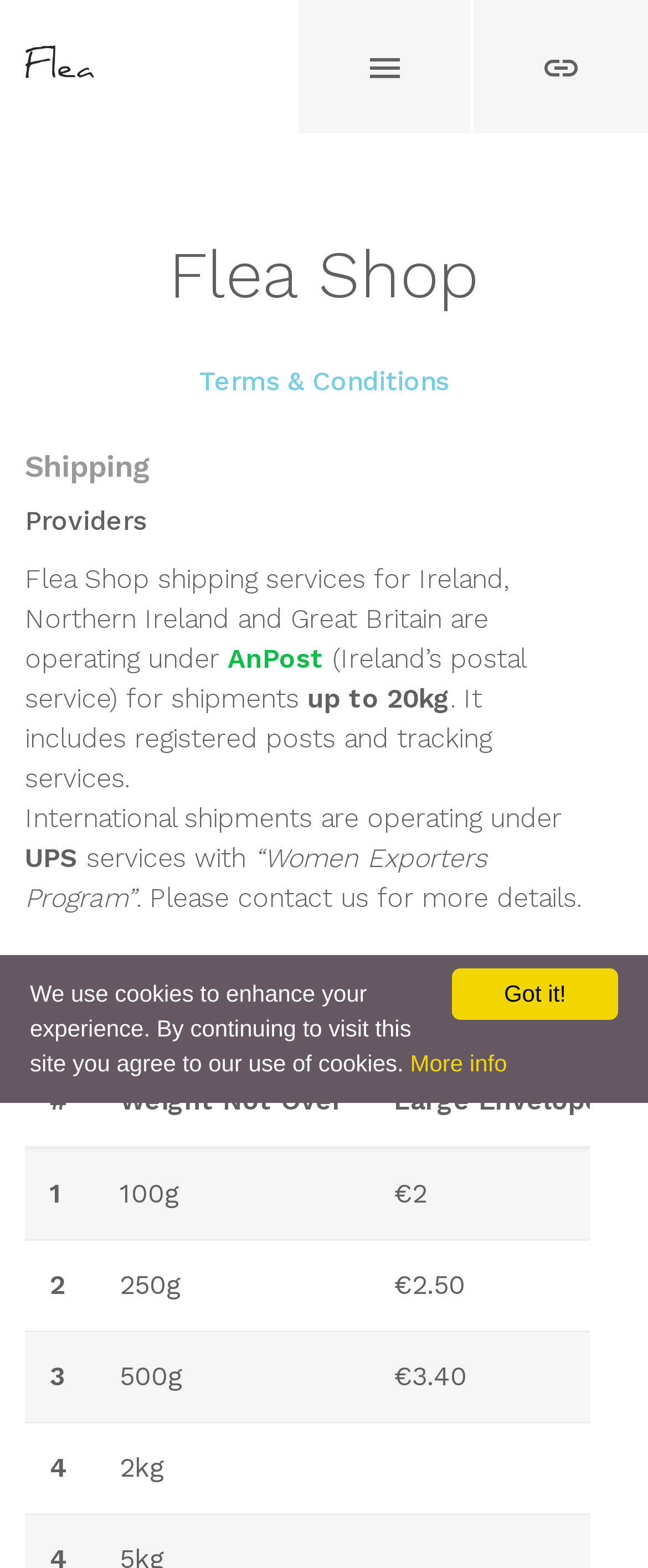What is the logo of the website? Based on the image, give a response in one word or a short phrase.

Flea logo